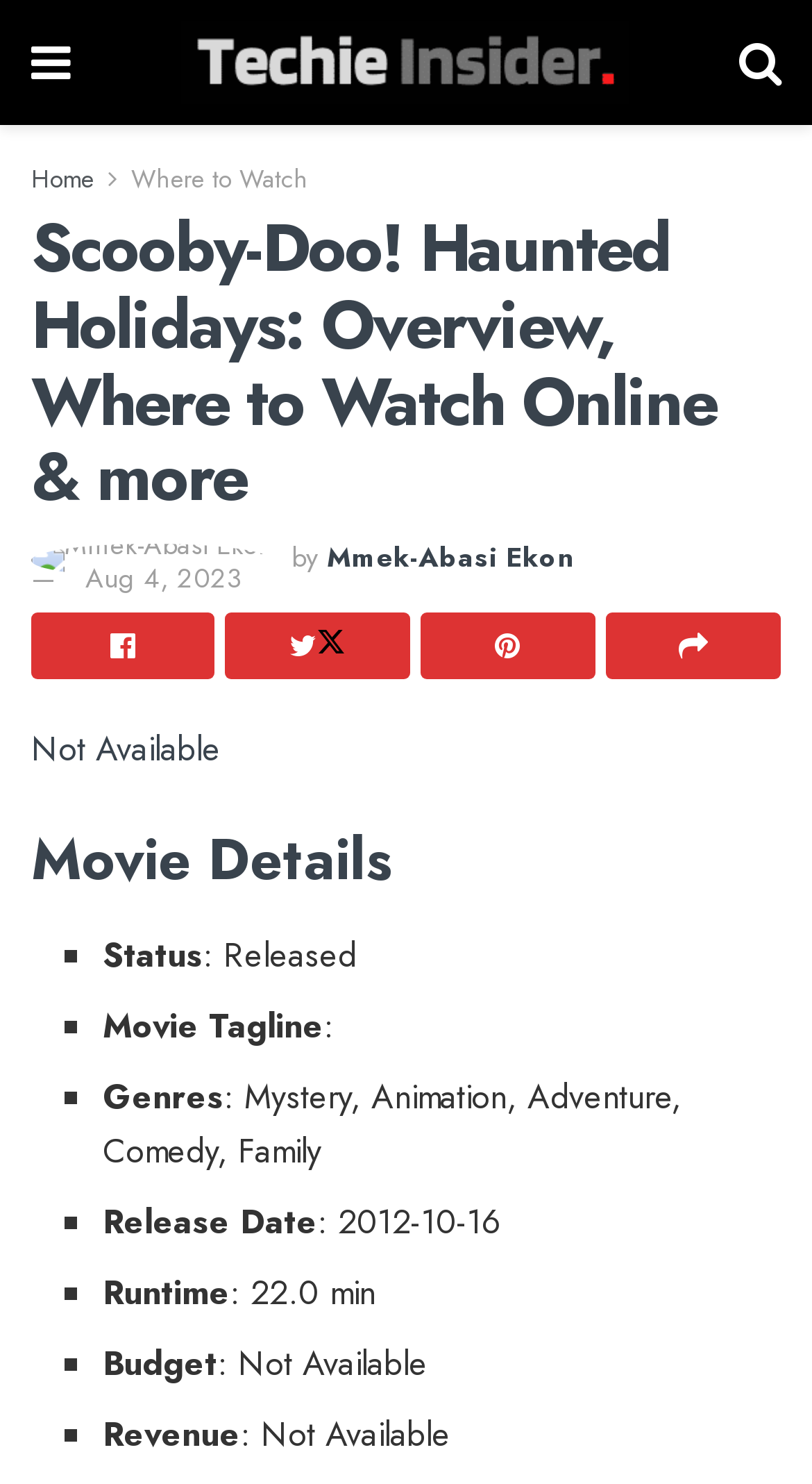Locate the bounding box of the UI element with the following description: "Aug 4, 2023".

[0.105, 0.376, 0.297, 0.403]